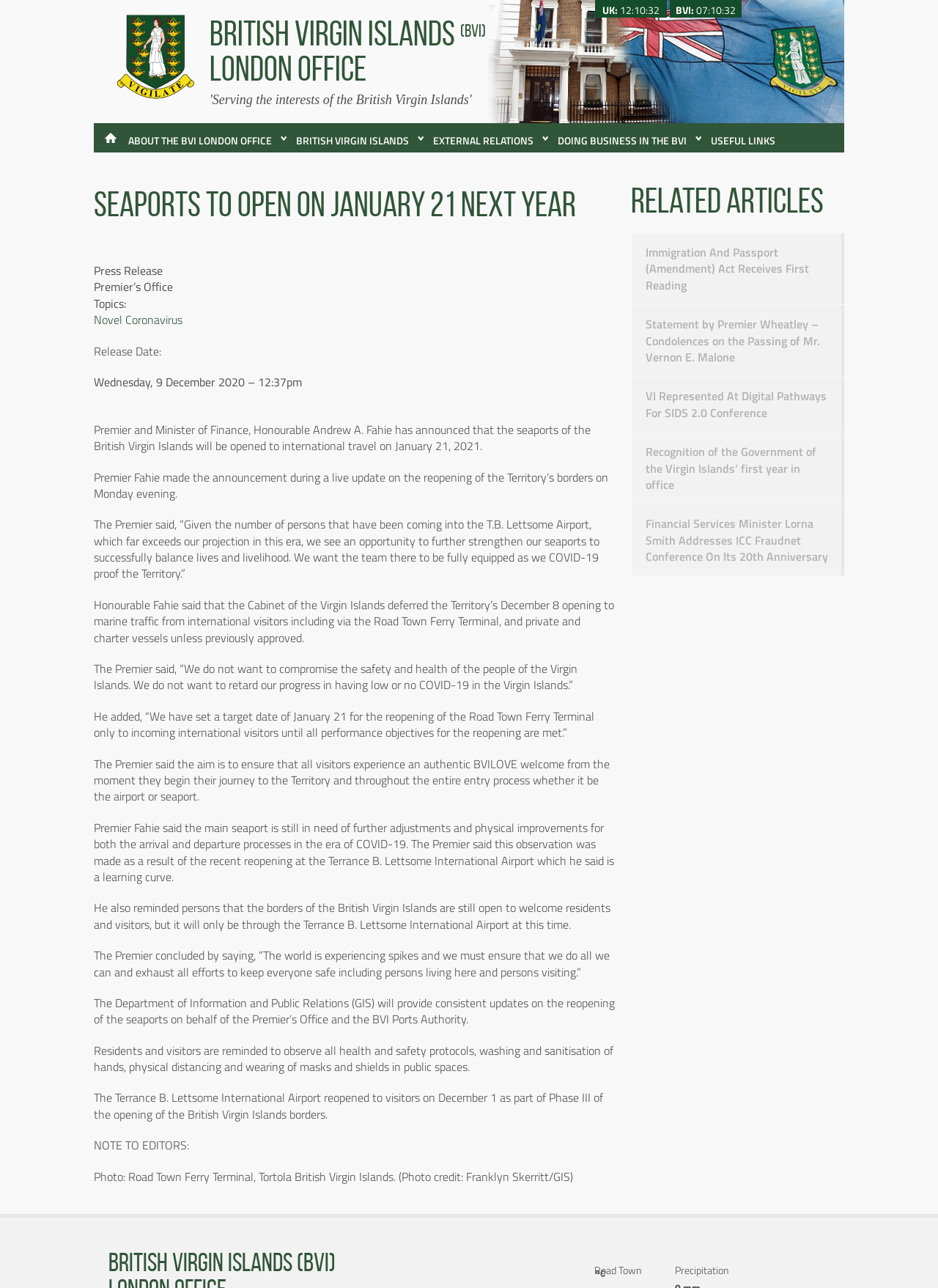Please determine the bounding box coordinates of the element to click on in order to accomplish the following task: "Check the current time in the UK". Ensure the coordinates are four float numbers ranging from 0 to 1, i.e., [left, top, right, bottom].

[0.642, 0.002, 0.659, 0.014]